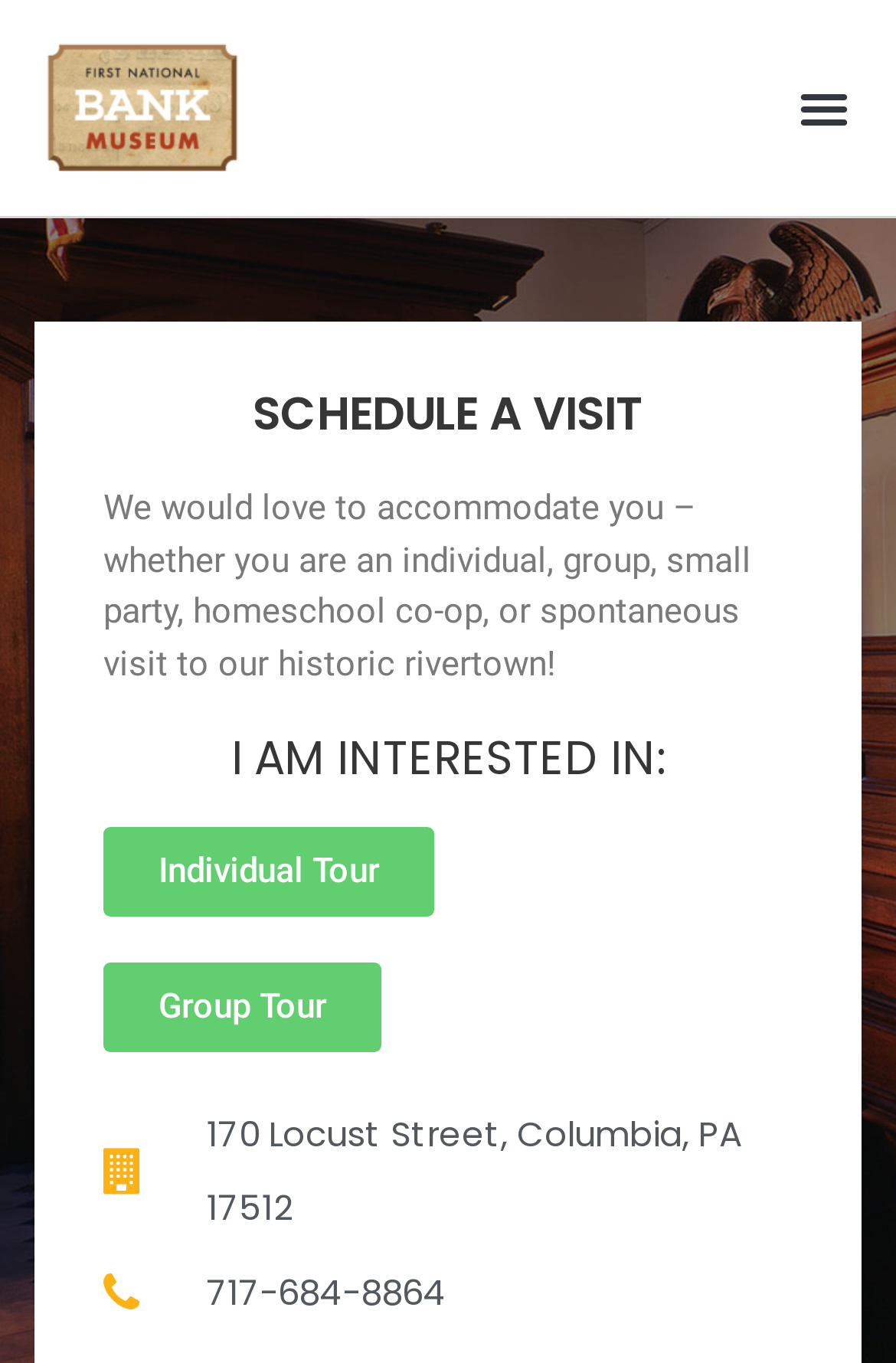What is the purpose of this webpage?
Look at the image and respond with a one-word or short-phrase answer.

To schedule a visit